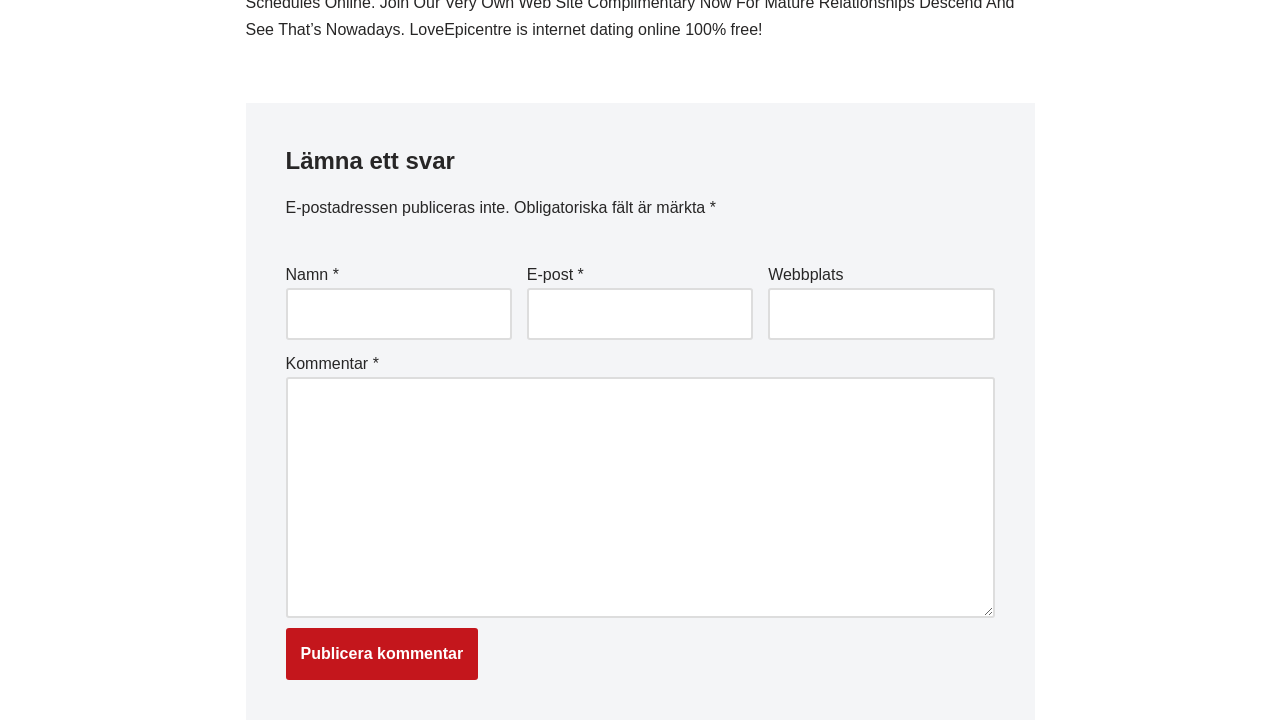Answer succinctly with a single word or phrase:
What is the purpose of the form?

Leave a comment